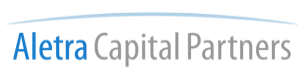What is the shape of the line above the logo?
Please look at the screenshot and answer using one word or phrase.

curved